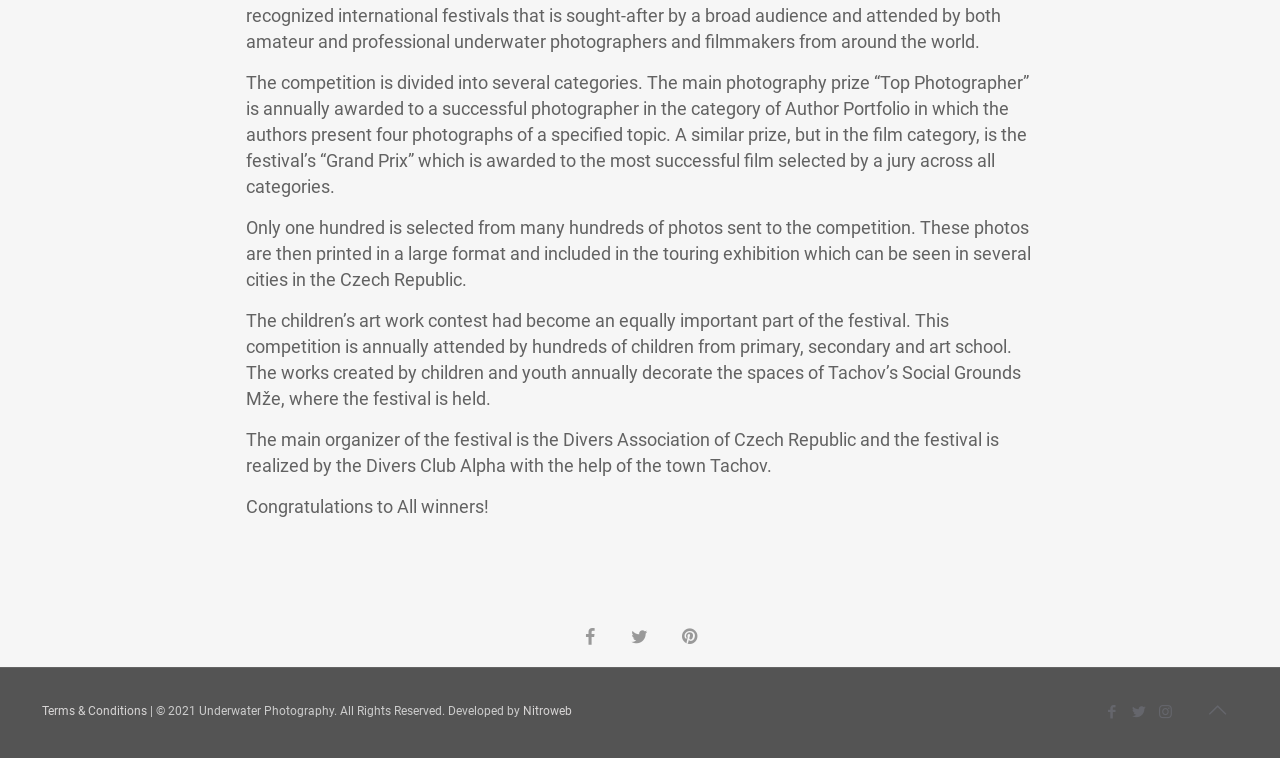Identify the bounding box coordinates for the element that needs to be clicked to fulfill this instruction: "Share on Facebook". Provide the coordinates in the format of four float numbers between 0 and 1: [left, top, right, bottom].

[0.445, 0.843, 0.477, 0.869]